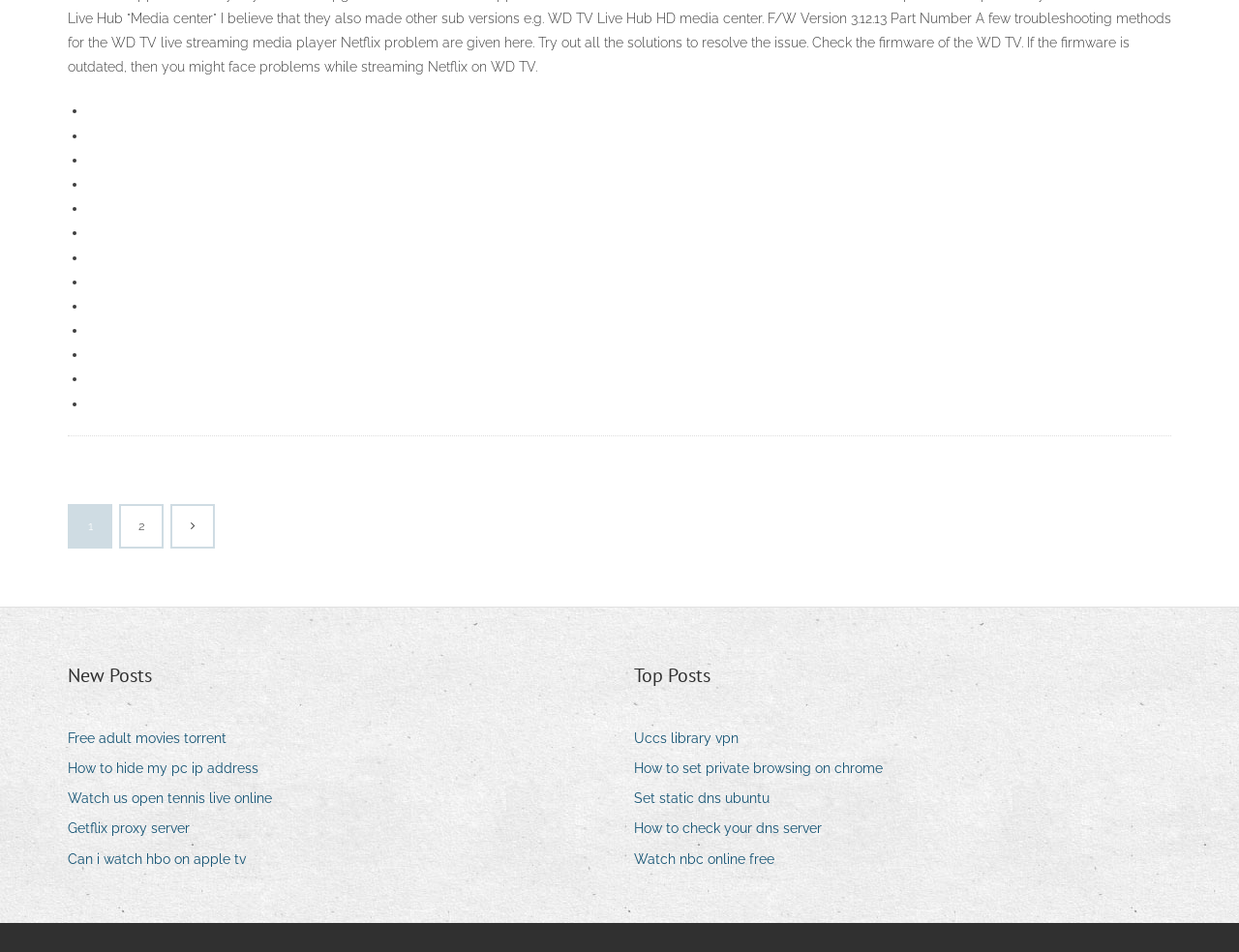Please identify the bounding box coordinates of the element's region that should be clicked to execute the following instruction: "Click on 'Watch us open tennis live online'". The bounding box coordinates must be four float numbers between 0 and 1, i.e., [left, top, right, bottom].

[0.055, 0.825, 0.231, 0.853]